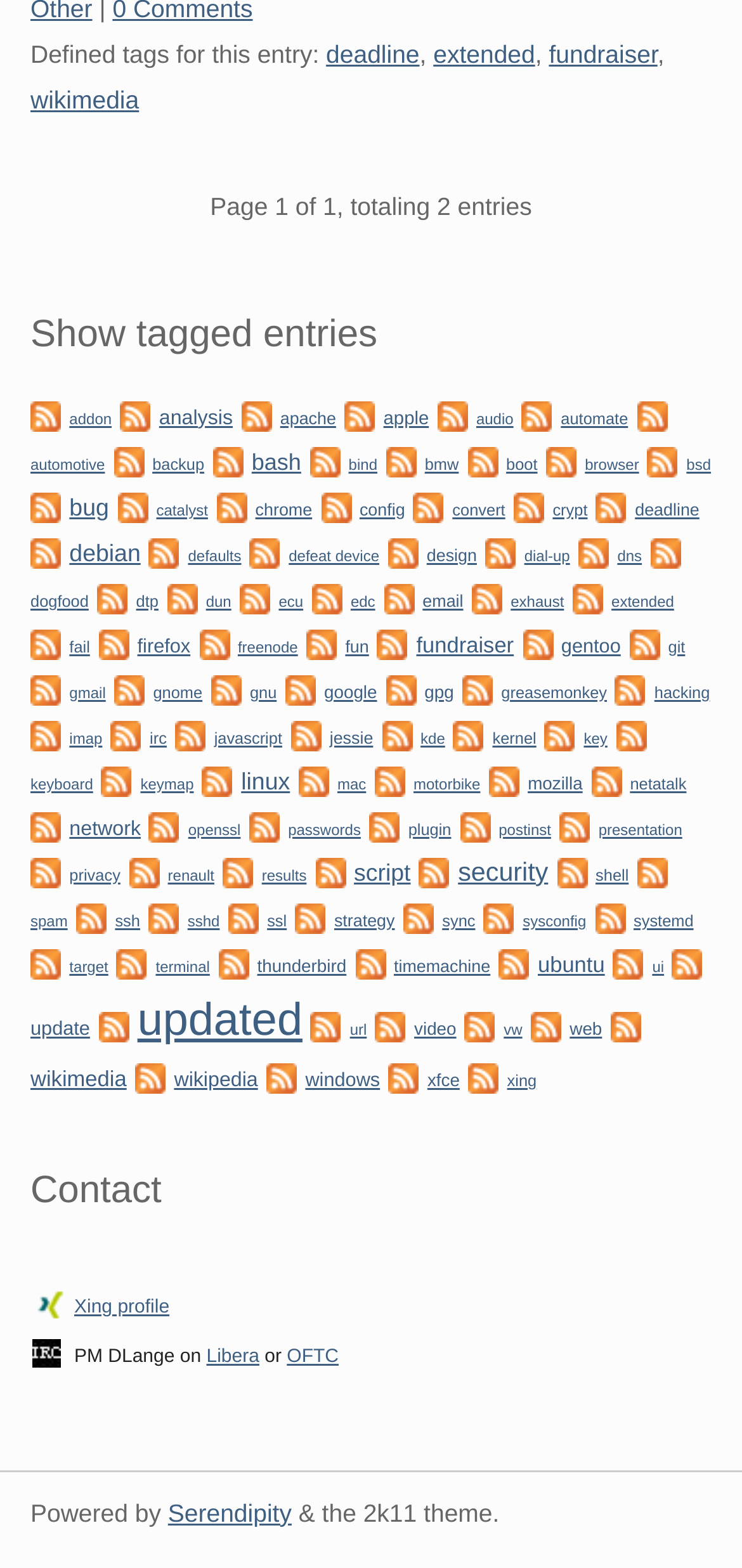Respond to the question with just a single word or phrase: 
What is the first tag shown?

deadline